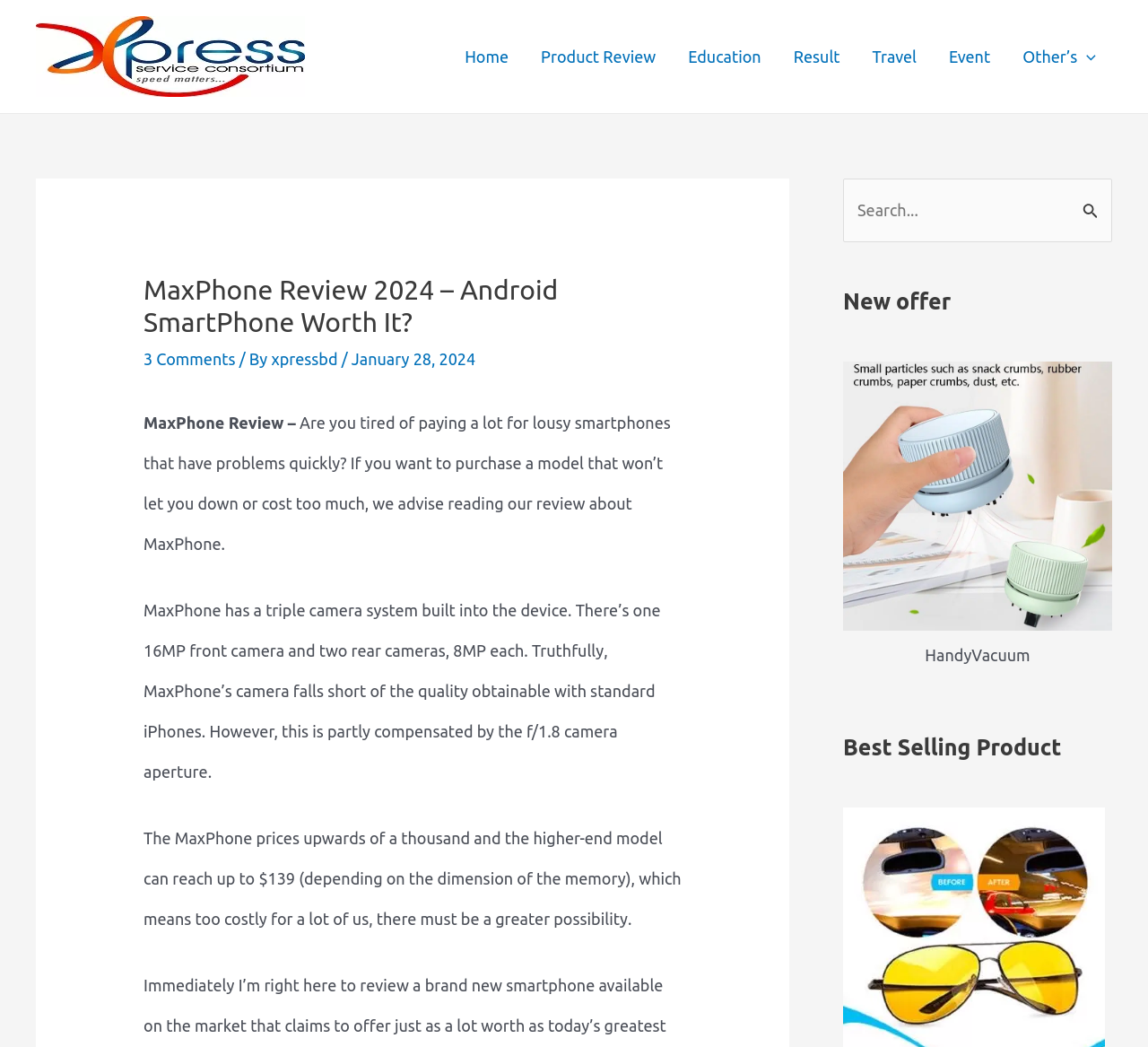Identify the bounding box coordinates for the element you need to click to achieve the following task: "Click on the 'Search Submit' button". Provide the bounding box coordinates as four float numbers between 0 and 1, in the form [left, top, right, bottom].

[0.943, 0.192, 0.957, 0.212]